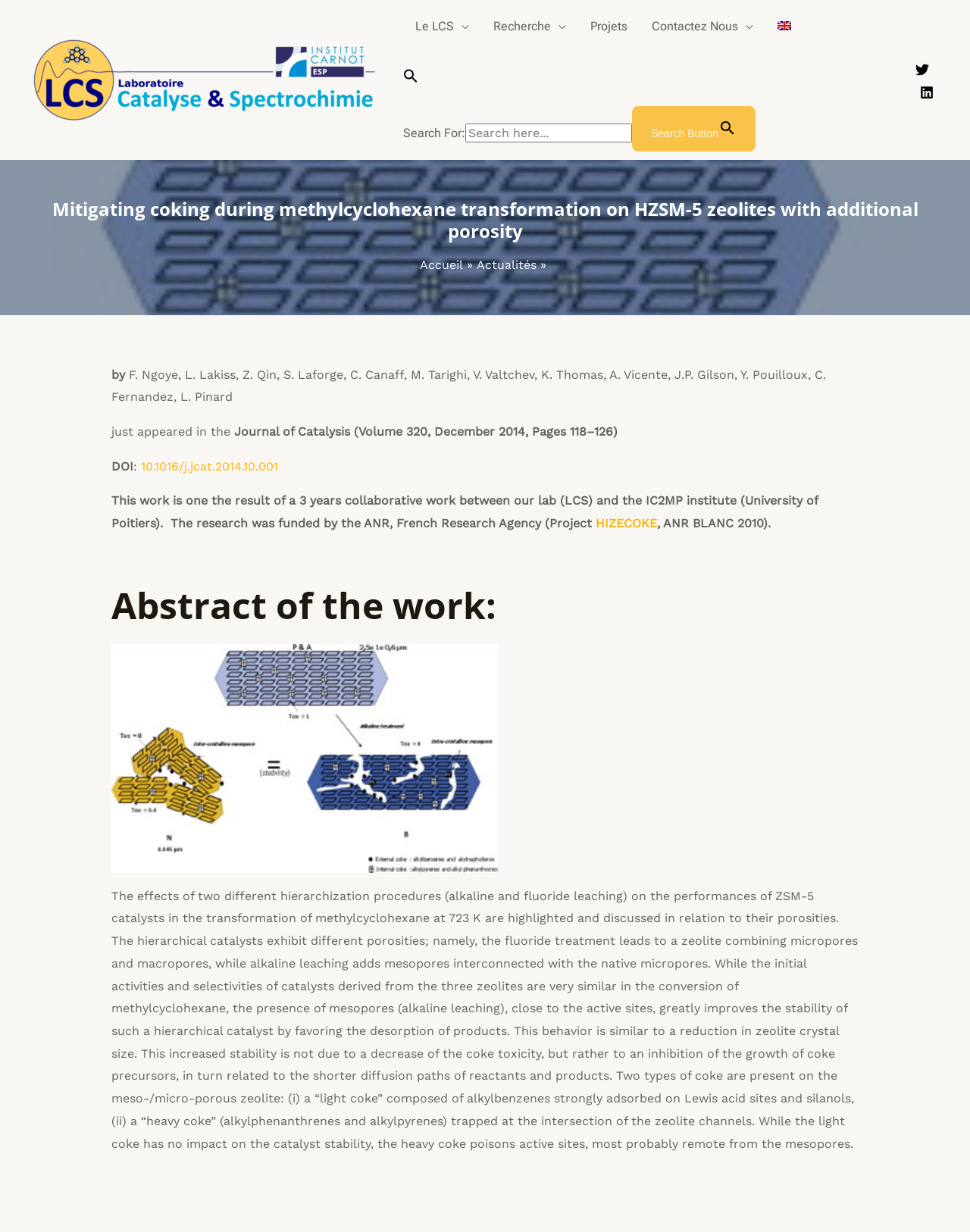Locate the coordinates of the bounding box for the clickable region that fulfills this instruction: "go to home page".

None